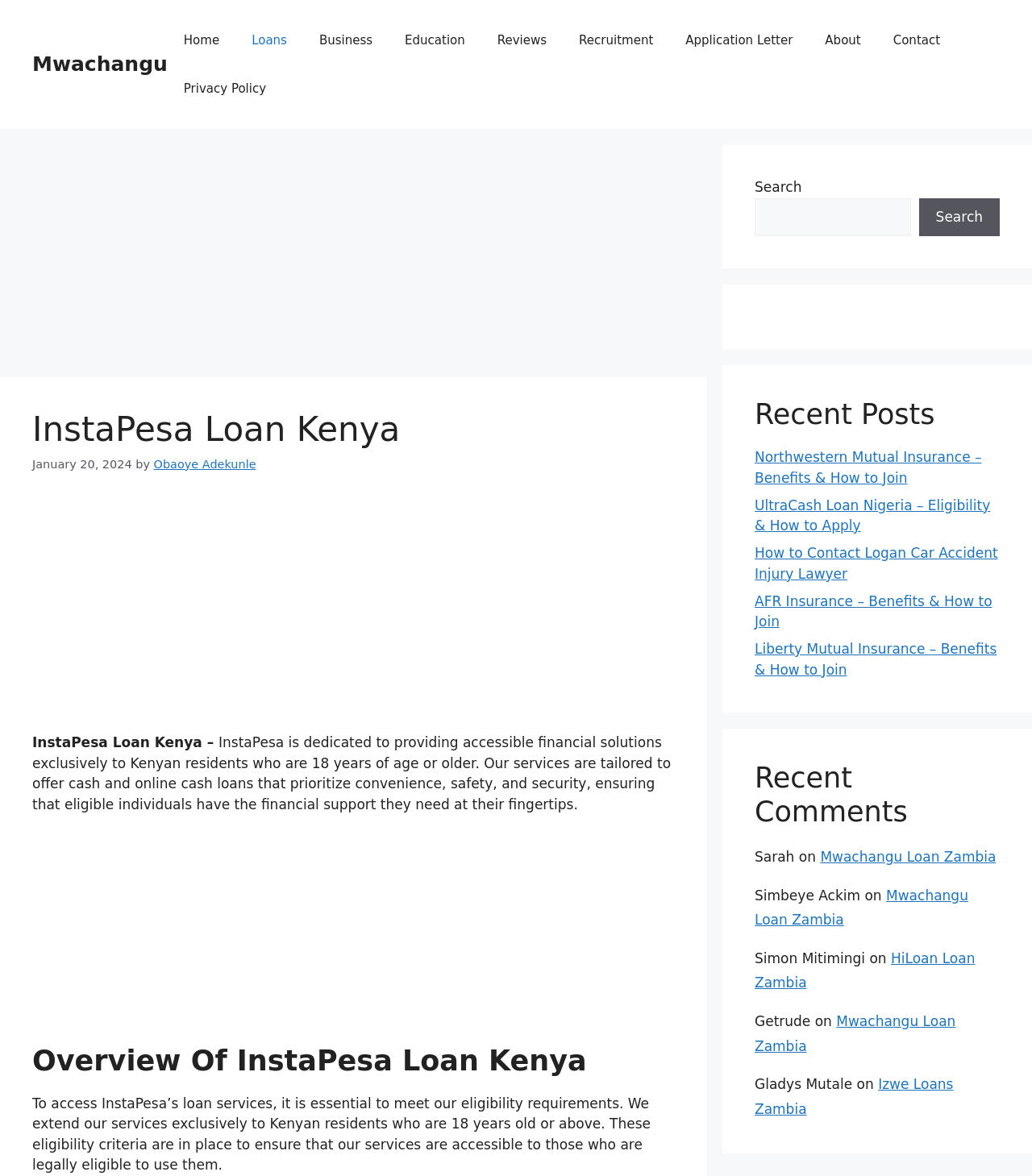Describe the entire webpage, focusing on both content and design.

The webpage is about InstaPesa Loan Kenya, a financial service provider that offers accessible loan solutions to Kenyan residents aged 18 and above. At the top of the page, there is a banner with a link to "Mwachangu" and a primary navigation menu with nine links to different sections, including "Home", "Loans", "Business", "Education", "Reviews", "Recruitment", "Application Letter", "About", and "Contact".

Below the navigation menu, there is a header section with a heading "InstaPesa Loan Kenya" and a time stamp "January 20, 2024". The header section also includes a link to "Obaoye Adekunle" and a brief description of InstaPesa's services.

The main content section is divided into two parts. The left side has a heading "Overview Of InstaPesa Loan Kenya" and a paragraph explaining the eligibility requirements for accessing InstaPesa's loan services.

On the right side, there is a search box with a button and a heading "Recent Posts" followed by six links to different articles. Below the recent posts section, there is a heading "Recent Comments" with four articles, each containing a comment from a user with a link to a related loan service.

At the bottom of the page, there is a footer section with a series of links to different loan services, including Mwachangu Loan Zambia, HiLoan Loan Zambia, and Izwe Loans Zambia.